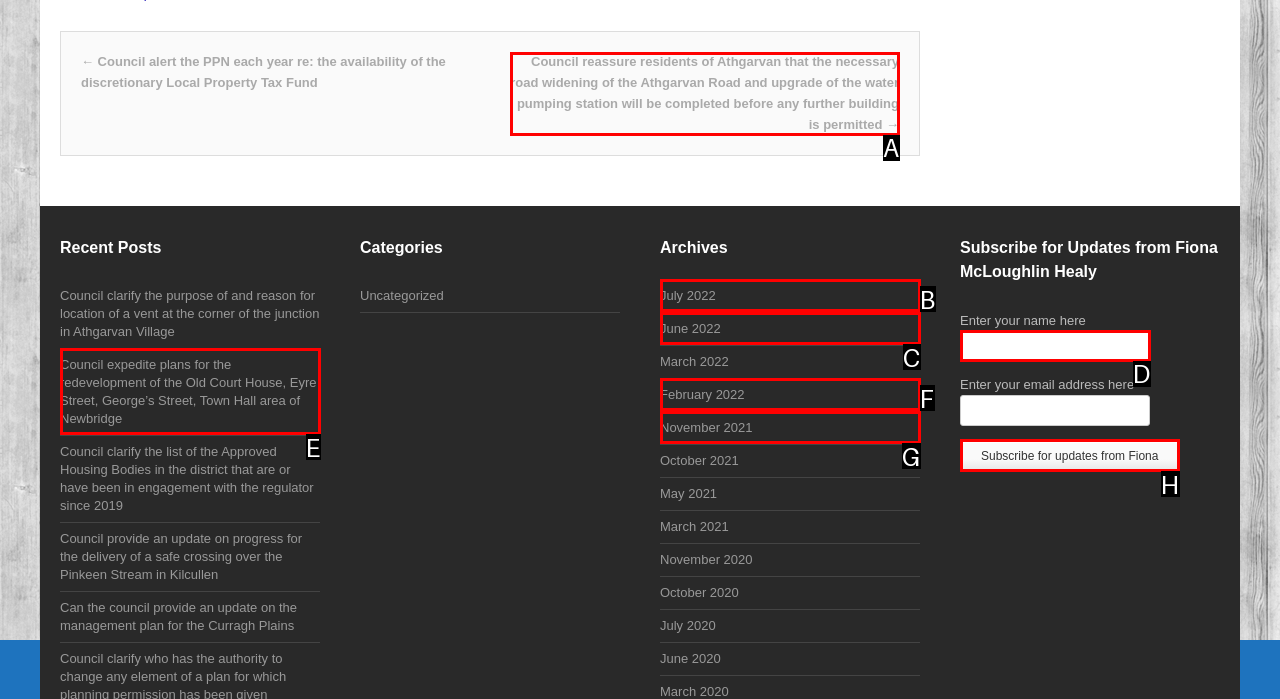Using the given description: February 2022, identify the HTML element that corresponds best. Answer with the letter of the correct option from the available choices.

F